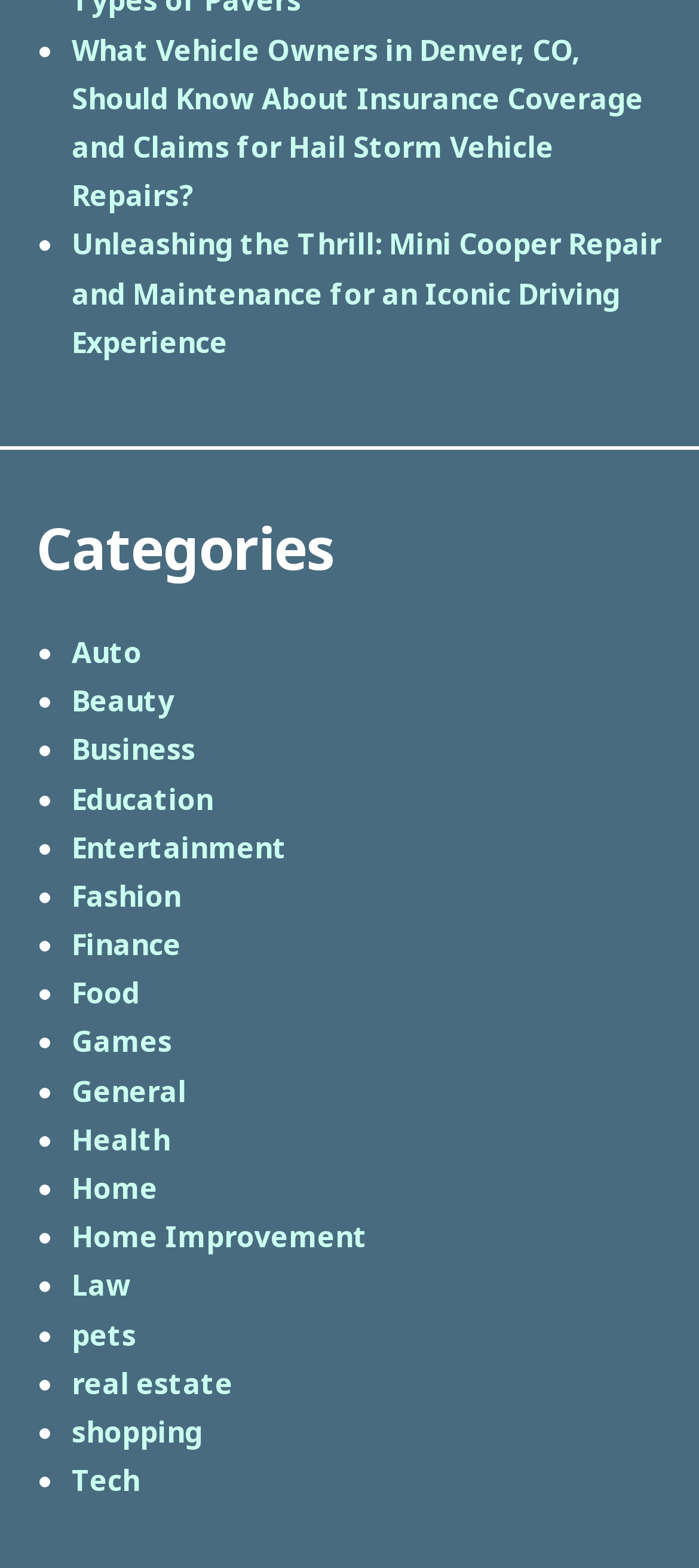Find the bounding box coordinates of the area that needs to be clicked in order to achieve the following instruction: "Explore 'Entertainment' category". The coordinates should be specified as four float numbers between 0 and 1, i.e., [left, top, right, bottom].

[0.103, 0.528, 0.41, 0.553]